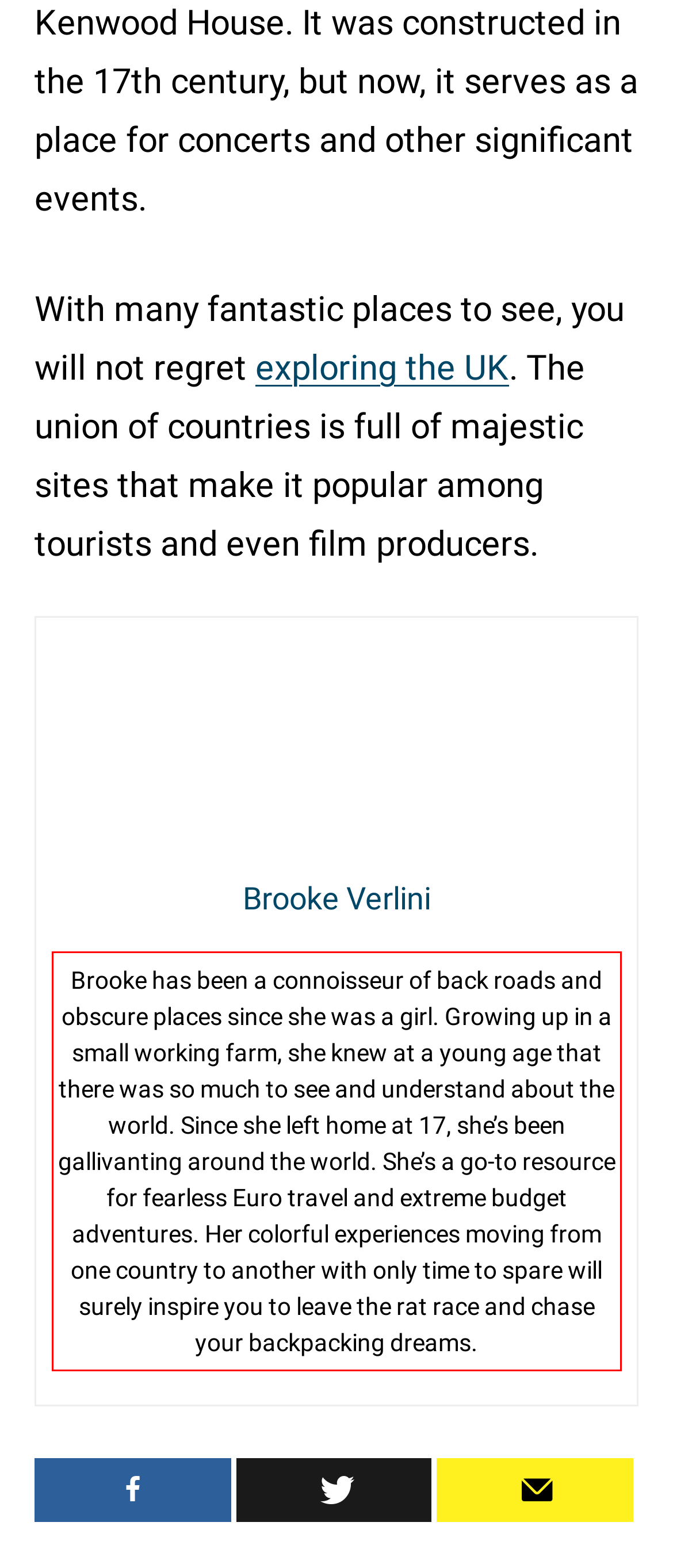With the provided screenshot of a webpage, locate the red bounding box and perform OCR to extract the text content inside it.

Brooke has been a connoisseur of back roads and obscure places since she was a girl. Growing up in a small working farm, she knew at a young age that there was so much to see and understand about the world. Since she left home at 17, she’s been gallivanting around the world. She’s a go-to resource for fearless Euro travel and extreme budget adventures. Her colorful experiences moving from one country to another with only time to spare will surely inspire you to leave the rat race and chase your backpacking dreams.